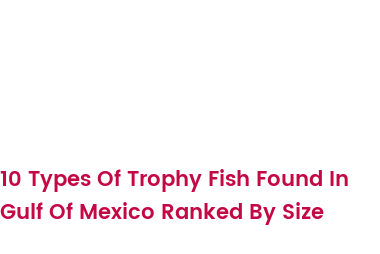Create a detailed narrative of what is happening in the image.

The image features a vibrant title: "10 Types Of Trophy Fish Found In Gulf Of Mexico Ranked By Size." This heading suggests an informative article that likely explores the various species of trophy fish that anglers may encounter in the Gulf of Mexico, providing insights into their sizes and possibly other characteristics. The emphasis on ranking by size implies that the article will cater to fishing enthusiasts interested in trophy hunting, offering valuable details about each fish type's significance and appeal within the sport fishing community. The page seems dedicated to educating readers about these impressive aquatic species and enhancing their fishing experiences.